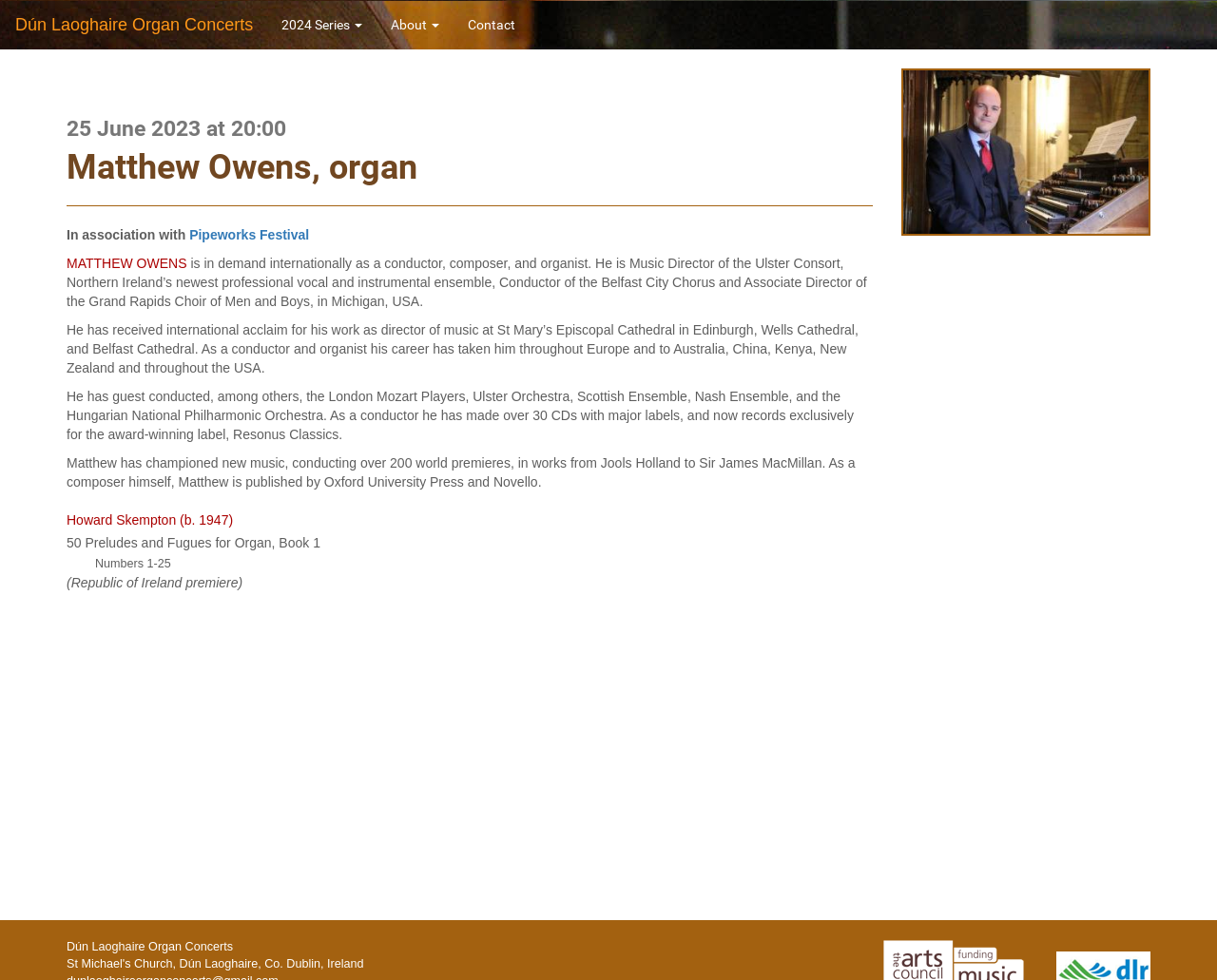What is the name of the festival associated with the concert?
Look at the image and respond with a one-word or short-phrase answer.

Pipeworks Festival